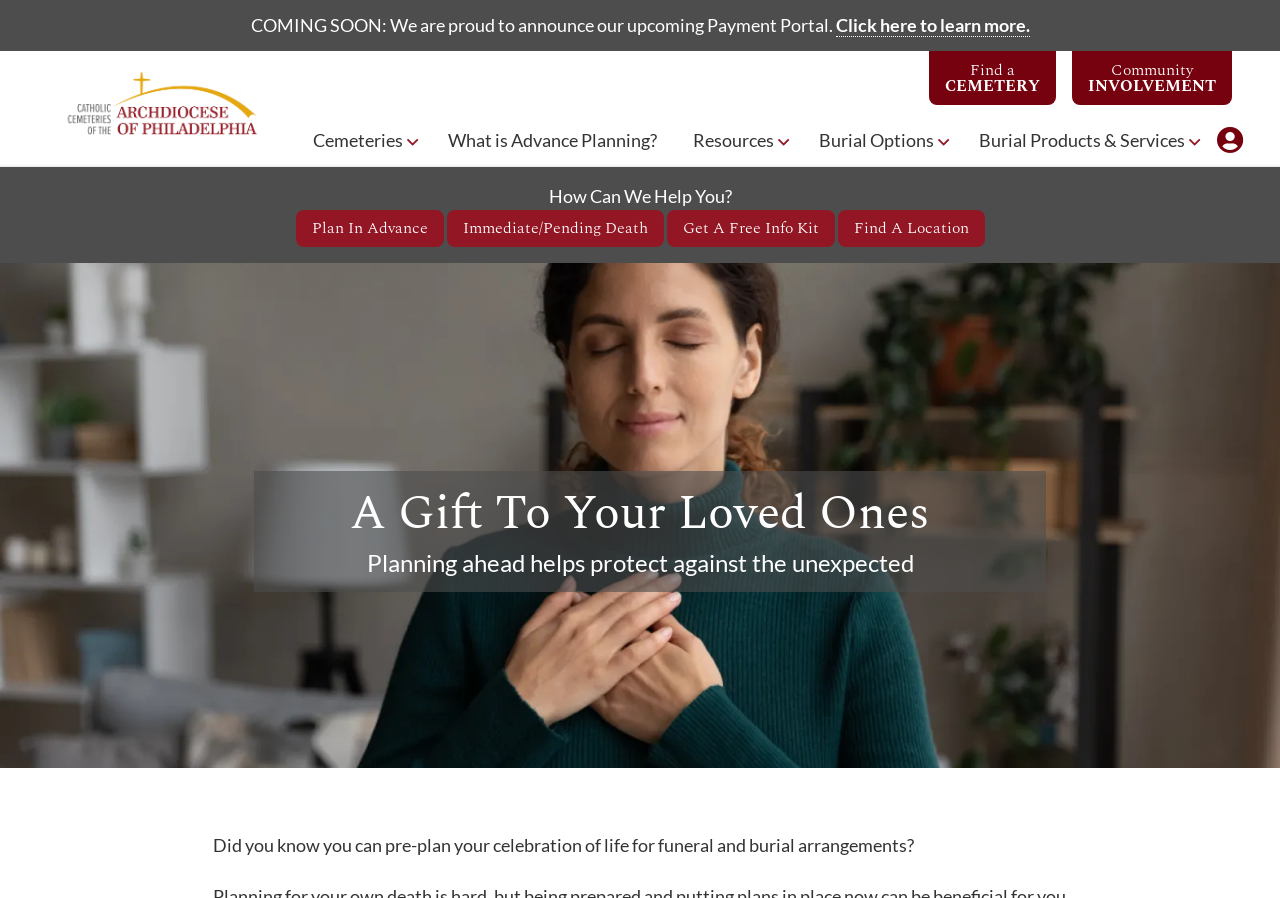Your task is to find and give the main heading text of the webpage.

A Gift To Your Loved Ones